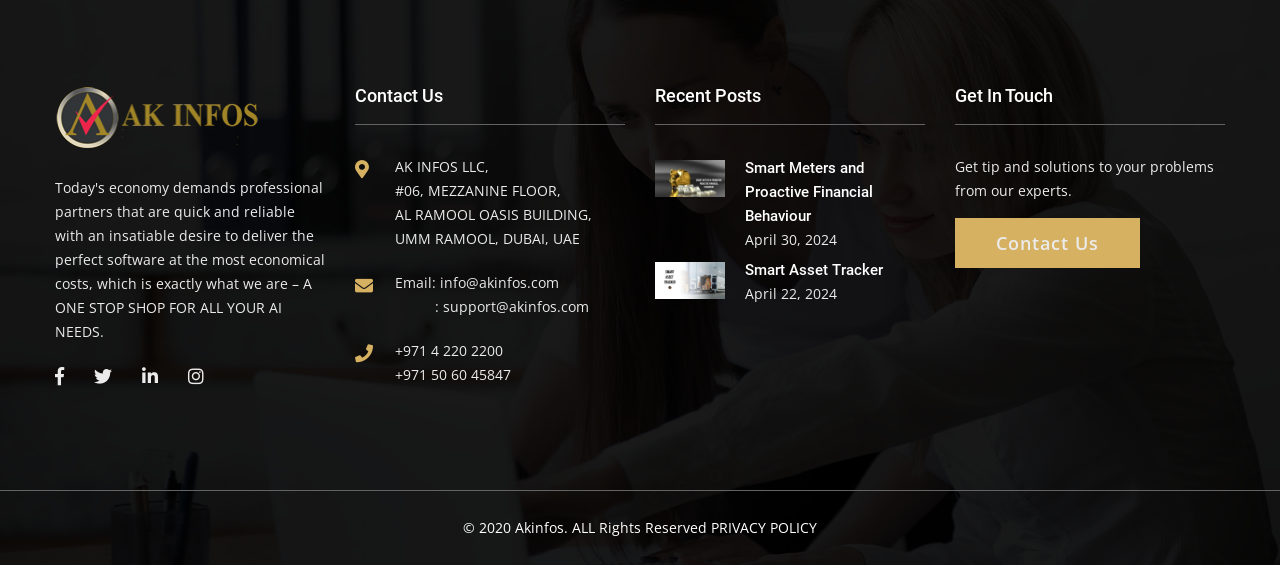Specify the bounding box coordinates for the region that must be clicked to perform the given instruction: "Send an email to info@akinfos.com".

[0.344, 0.483, 0.437, 0.517]